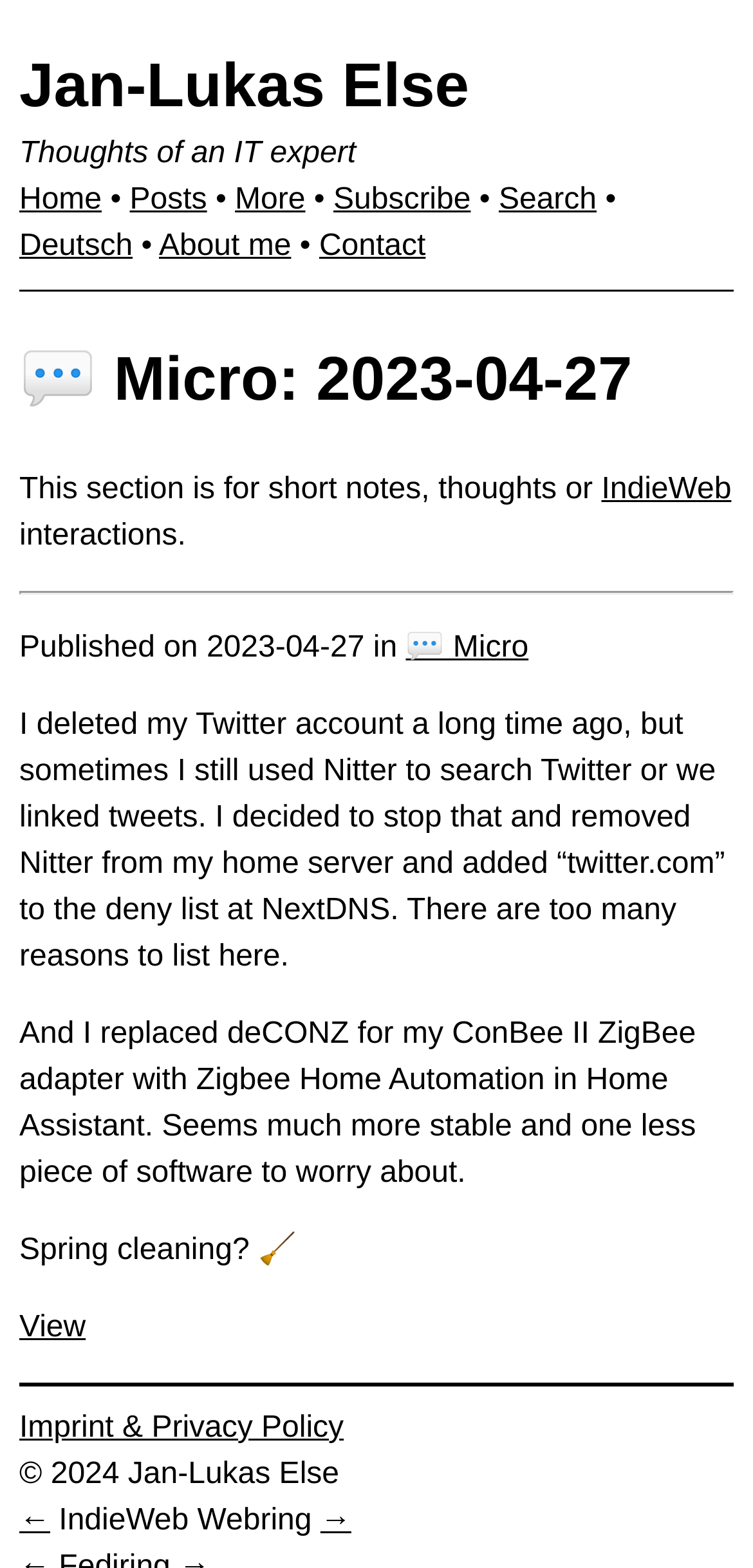What is the date of the published article?
Kindly answer the question with as much detail as you can.

The date of the published article can be found in the time element, which reads '2023-04-27'. This element is located within the article element and provides metadata about the published content.